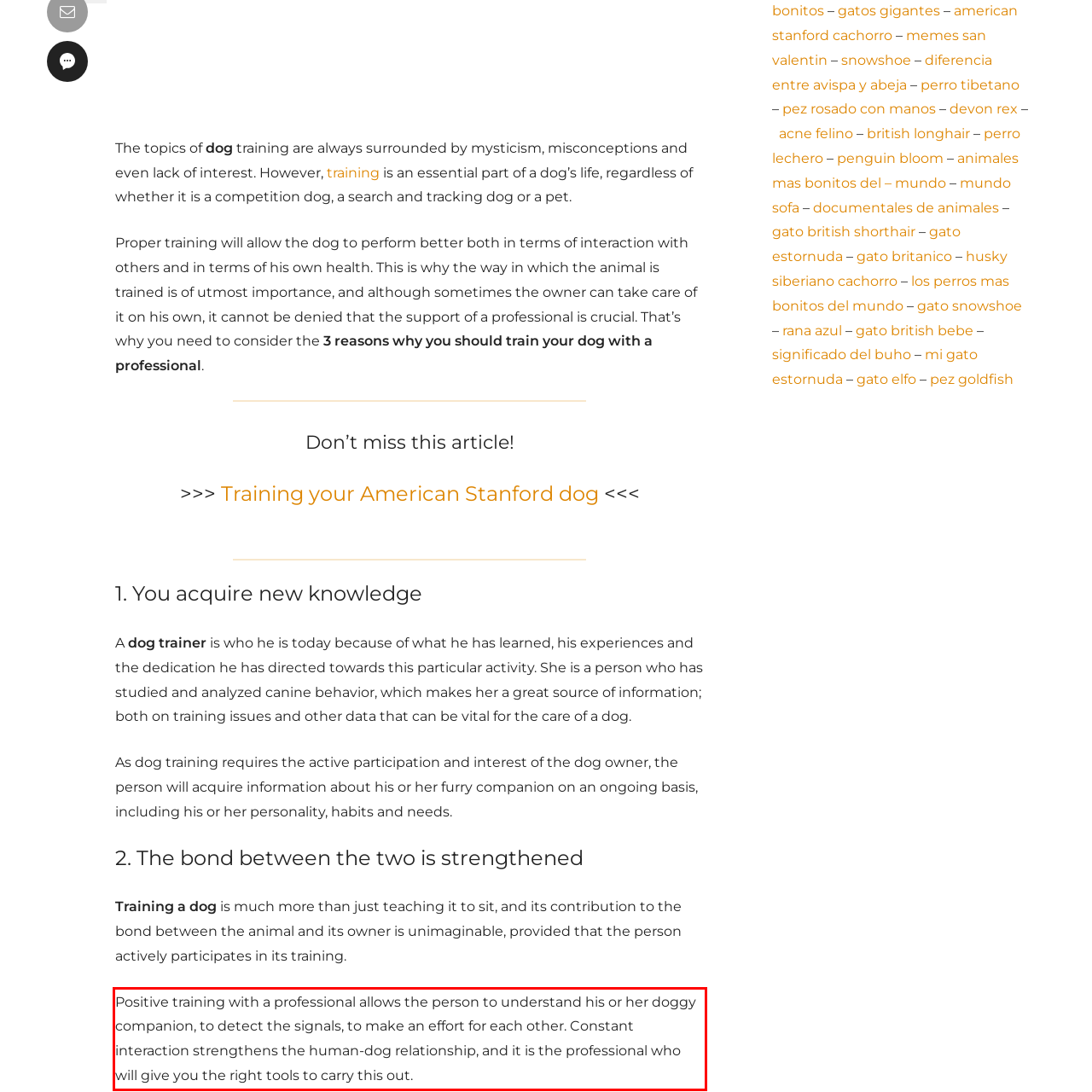You have a screenshot of a webpage where a UI element is enclosed in a red rectangle. Perform OCR to capture the text inside this red rectangle.

Positive training with a professional allows the person to understand his or her doggy companion, to detect the signals, to make an effort for each other. Constant interaction strengthens the human-dog relationship, and it is the professional who will give you the right tools to carry this out.